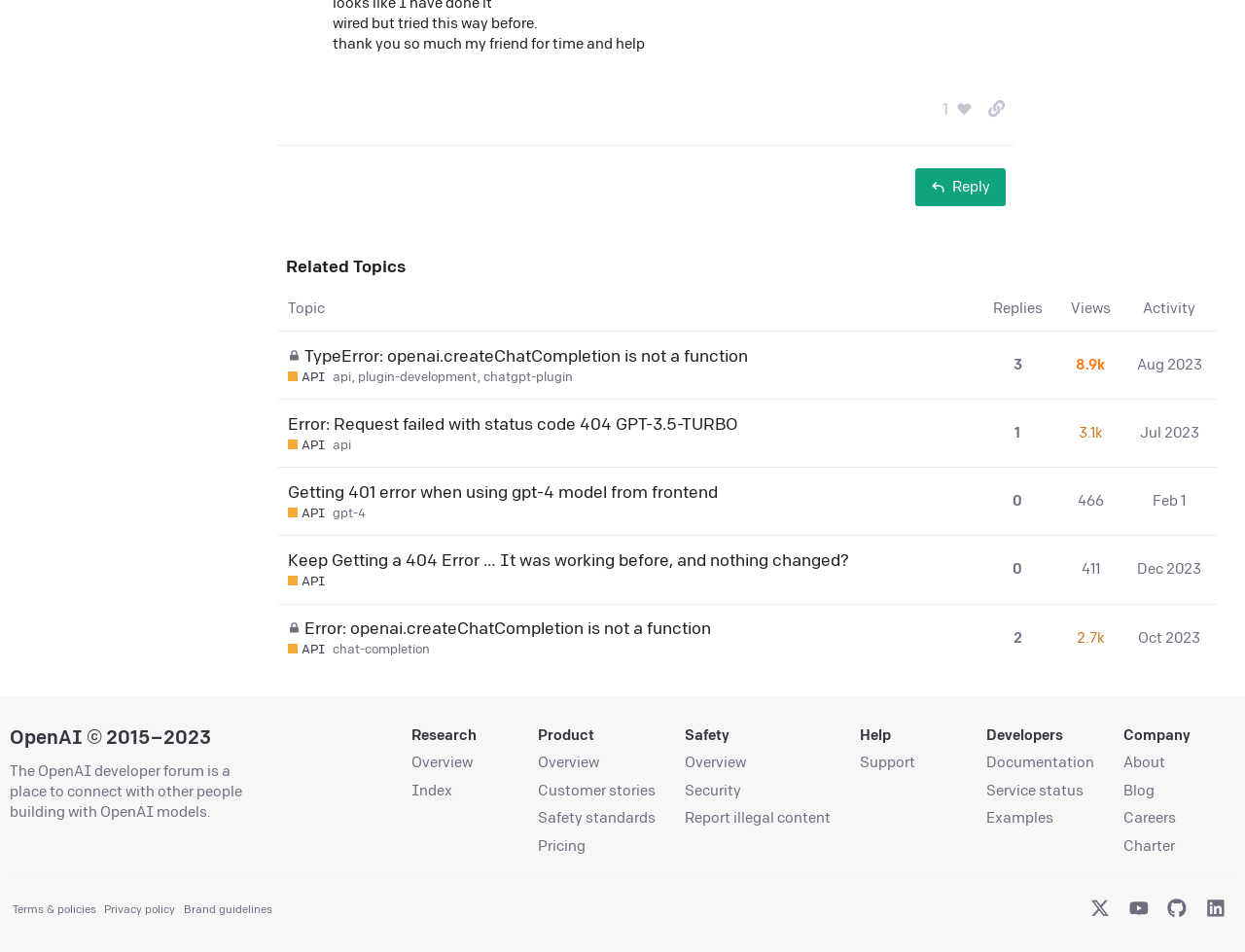Please identify the bounding box coordinates of the region to click in order to complete the task: "View the topic 'Getting 401 error when using gpt-4 model from frontend'". The coordinates must be four float numbers between 0 and 1, specified as [left, top, right, bottom].

[0.231, 0.491, 0.577, 0.543]